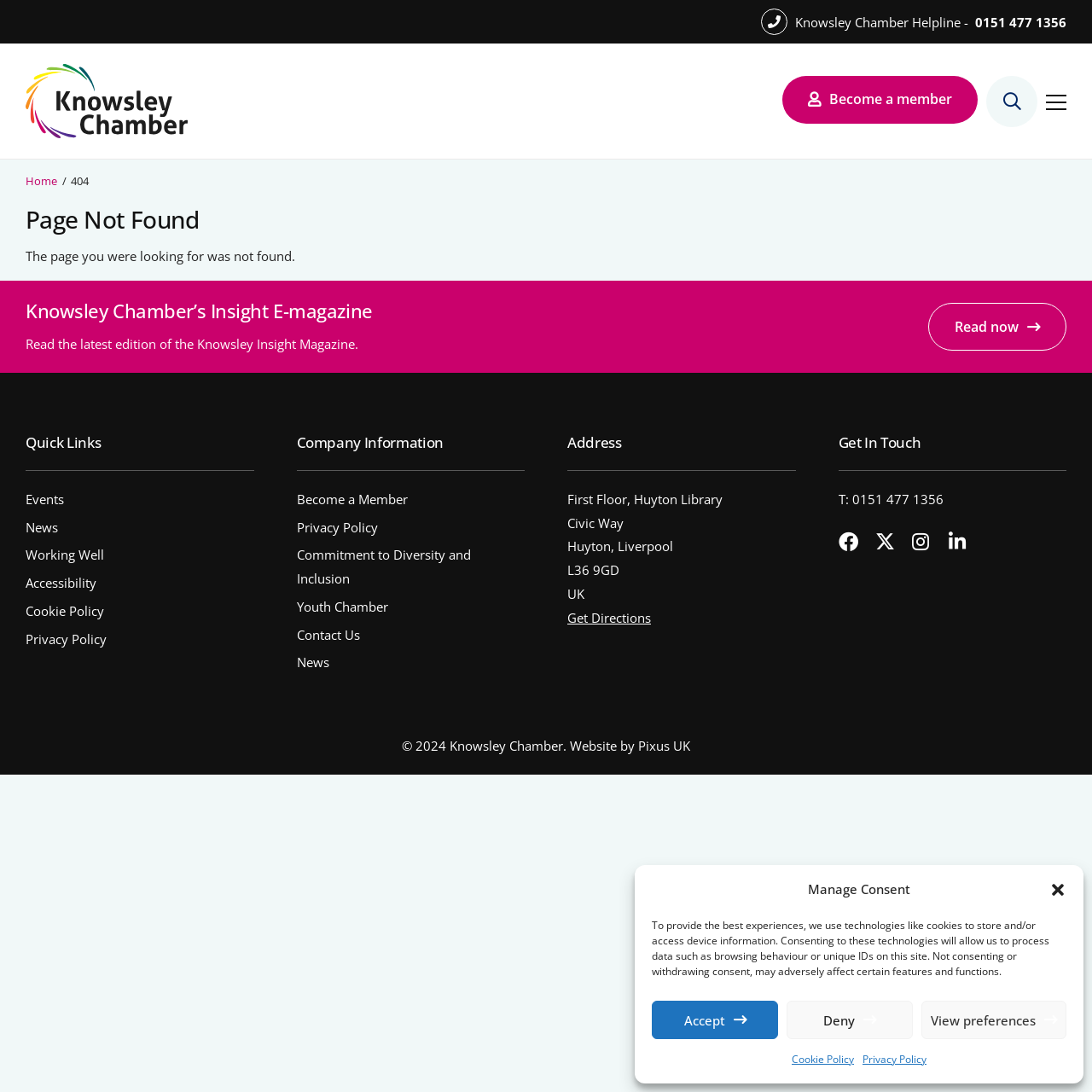What is the address of Knowsley Chamber?
Refer to the image and give a detailed answer to the question.

I found the address by looking at the series of static texts that describe the address, including 'First Floor, Huyton Library', 'Civic Way', 'Huyton, Liverpool', 'L36 9GD', and 'UK'.